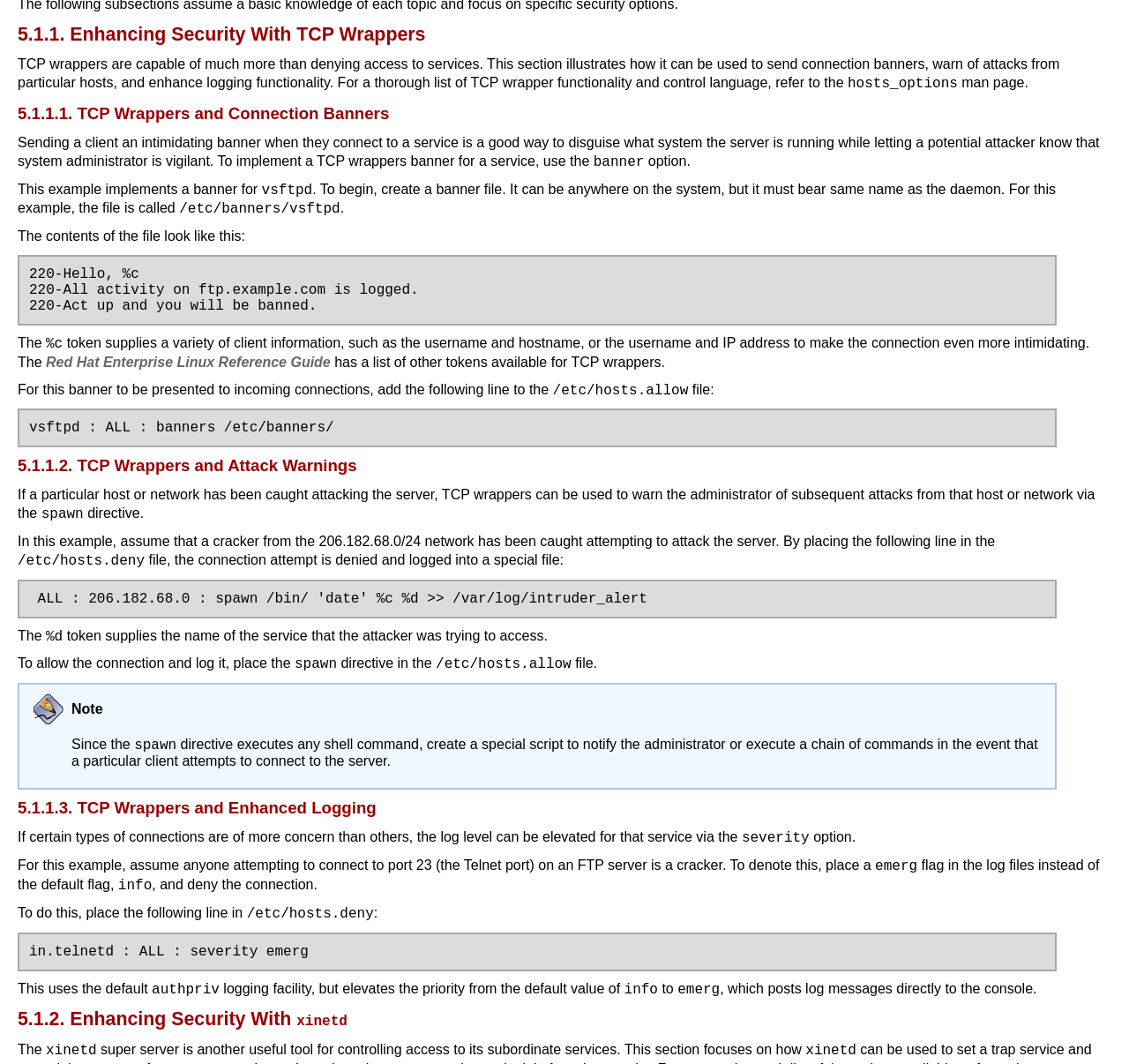Provide the bounding box coordinates for the UI element described in this sentence: "5.1.2. Enhancing Security With xinetd". The coordinates should be four float values between 0 and 1, i.e., [left, top, right, bottom].

[0.016, 0.944, 0.308, 0.964]